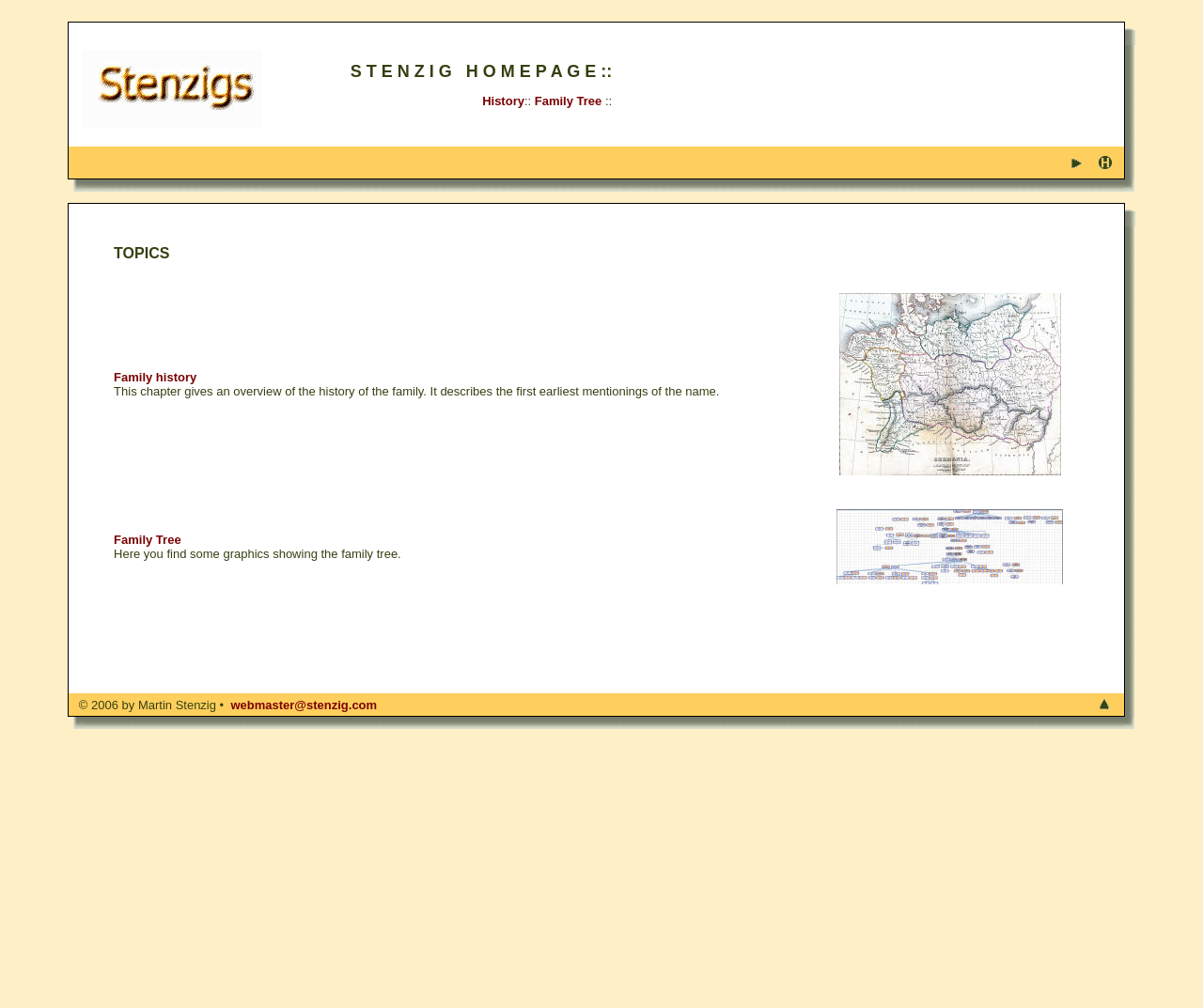What is the purpose of the 'Family Tree' section?
Based on the image, answer the question with as much detail as possible.

Based on the webpage content, it appears that the purpose of the 'Family Tree' section is to provide graphical representations of the Stenzig family tree, allowing users to visualize the family's relationships and history.